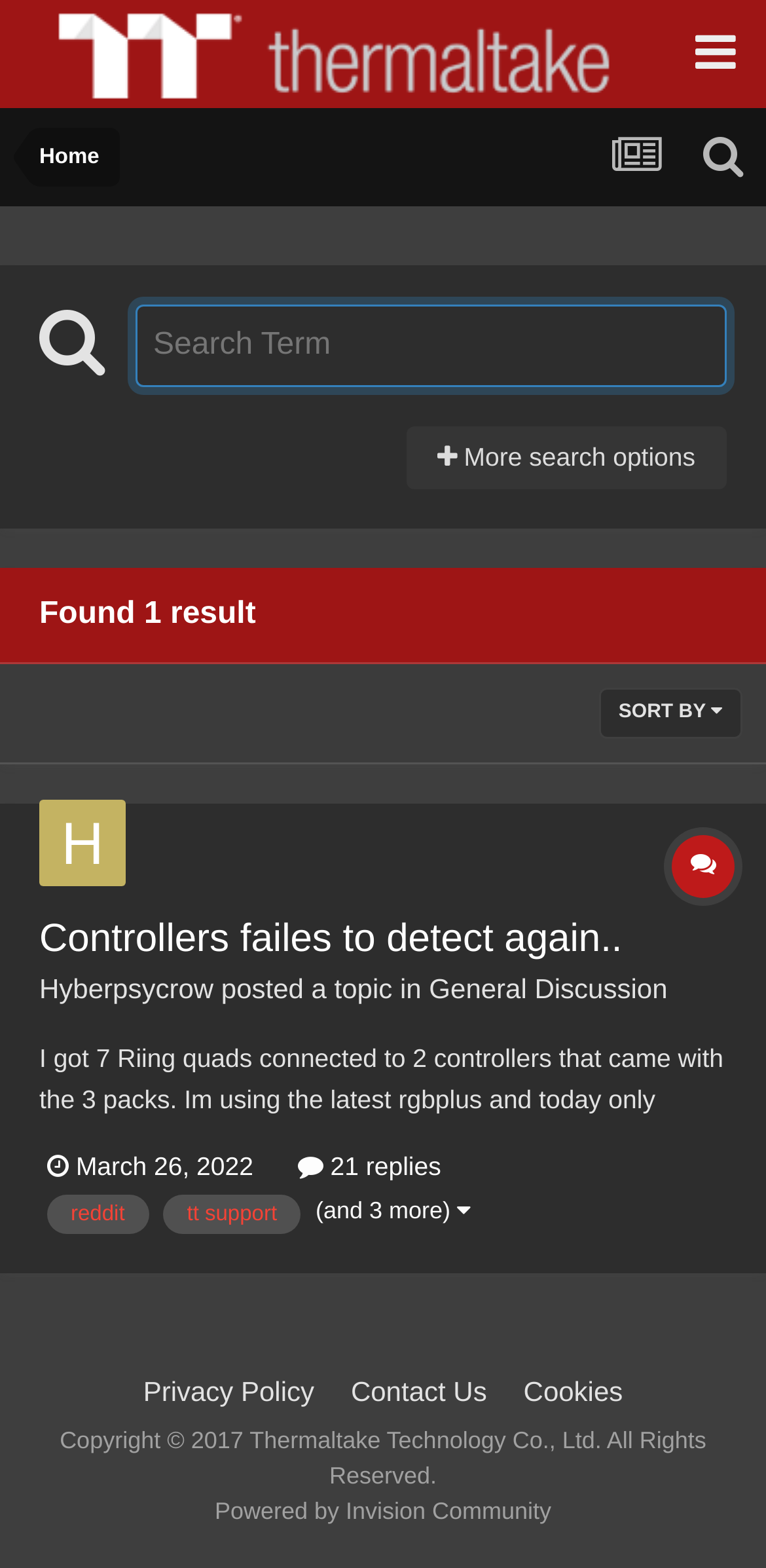What is the category of the topic?
Refer to the image and respond with a one-word or short-phrase answer.

General Discussion